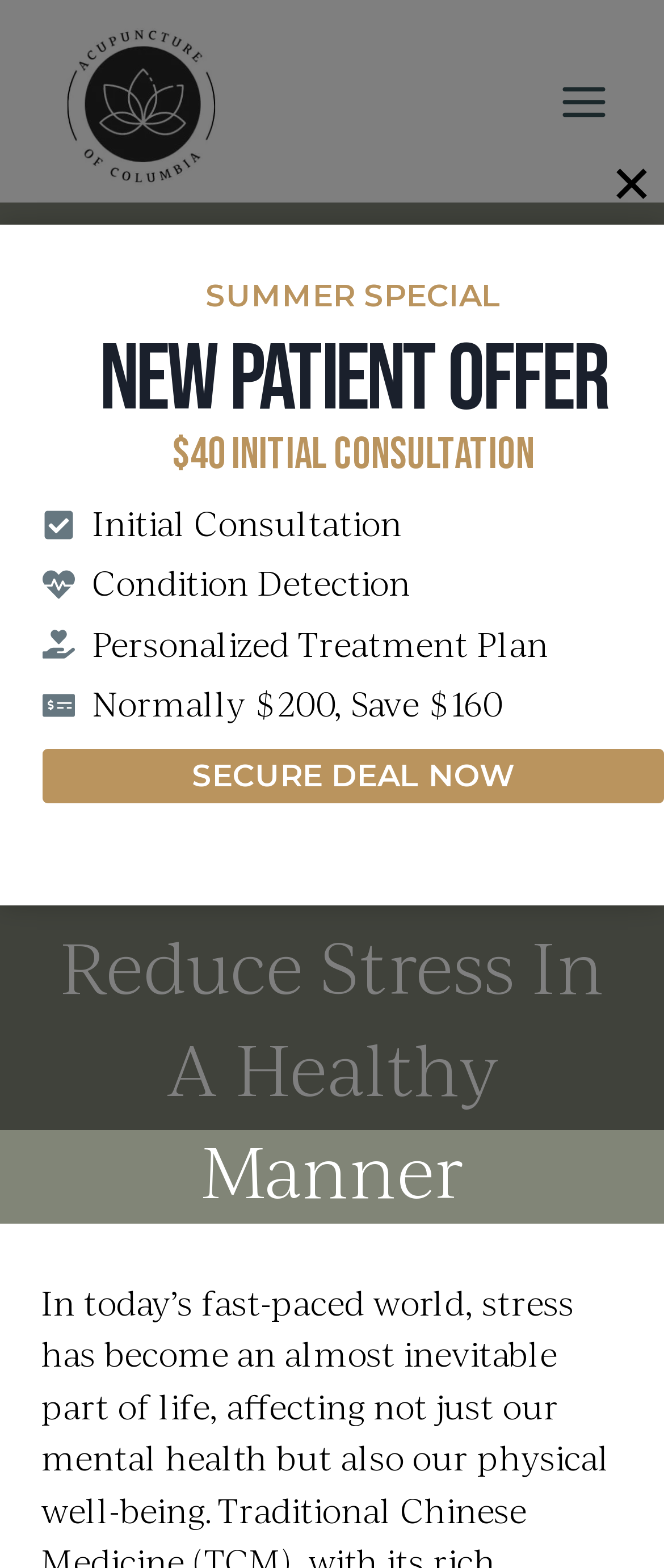What is the purpose of the button with the text 'Open menu'?
Answer the question with a single word or phrase by looking at the picture.

To open a menu